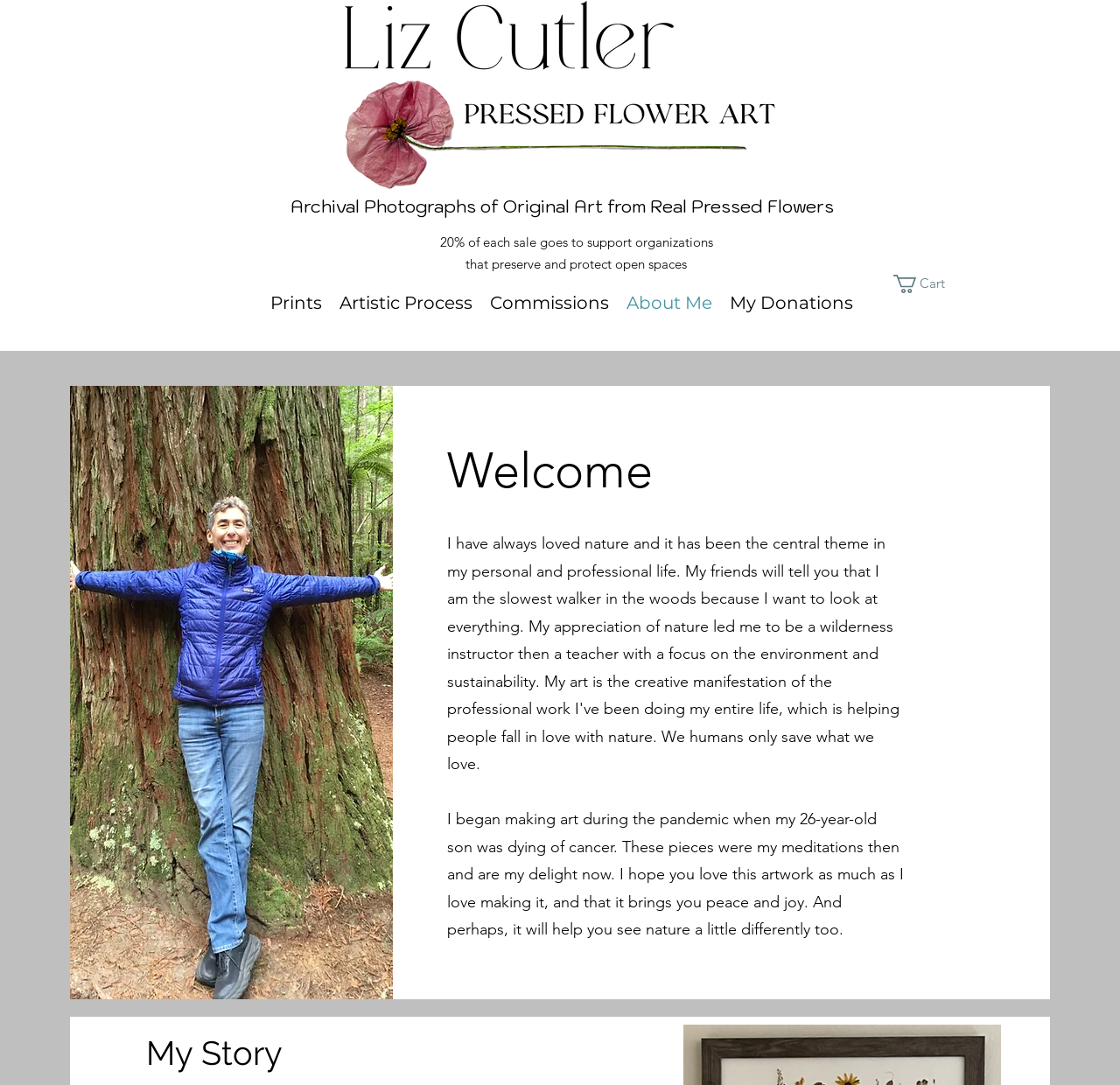Please answer the following question using a single word or phrase: 
How many navigation links are there?

5